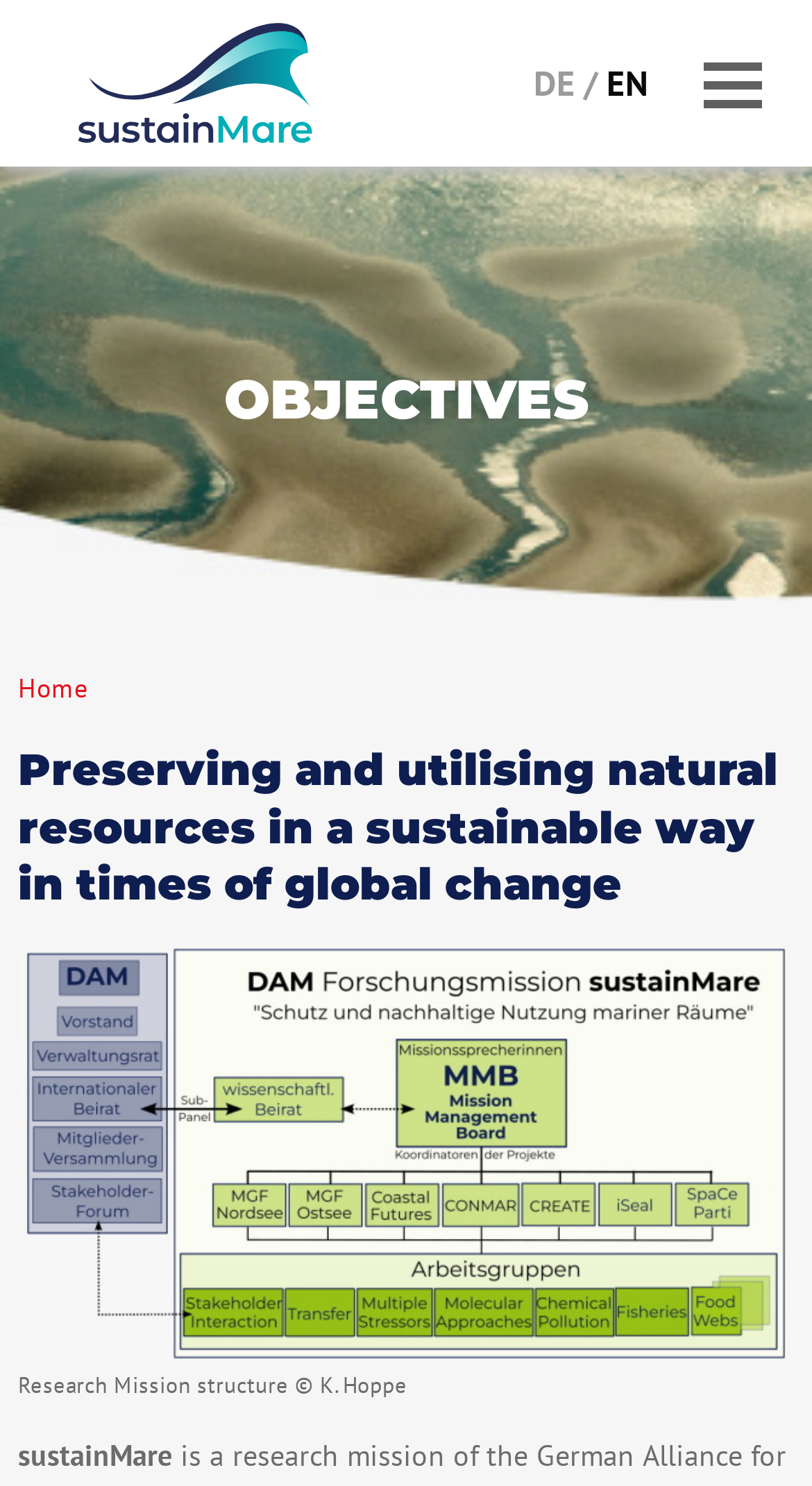Give a one-word or one-phrase response to the question:
What is the main objective of sustainMare?

Preserving natural resources